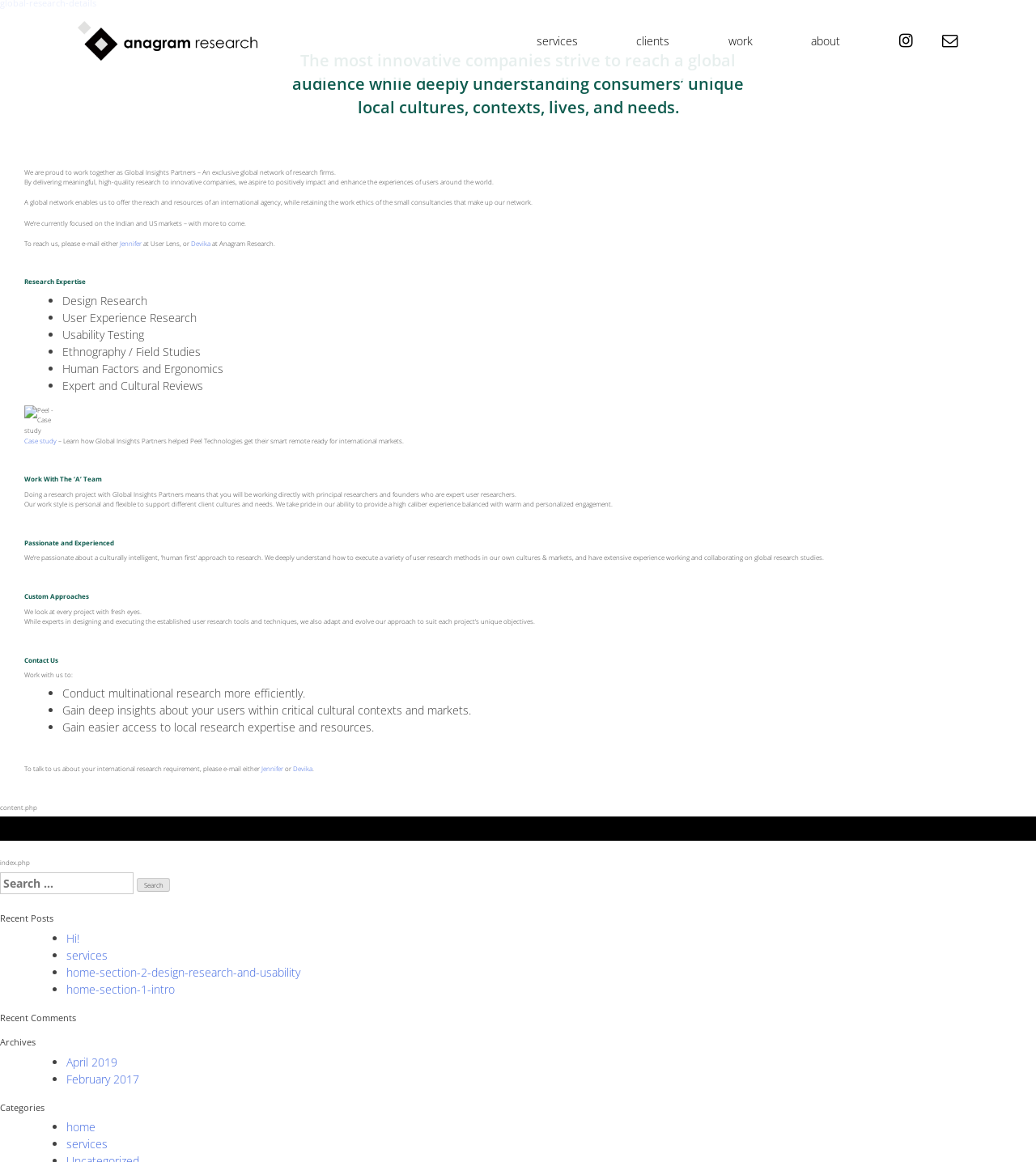What services does the company offer?
Utilize the image to construct a detailed and well-explained answer.

The company offers various services including Design Research, User Experience Research, Usability Testing, Ethnography/Field Studies, Human Factors and Ergonomics, and Expert and Cultural Reviews, as listed in the 'Research Expertise' section of the webpage.